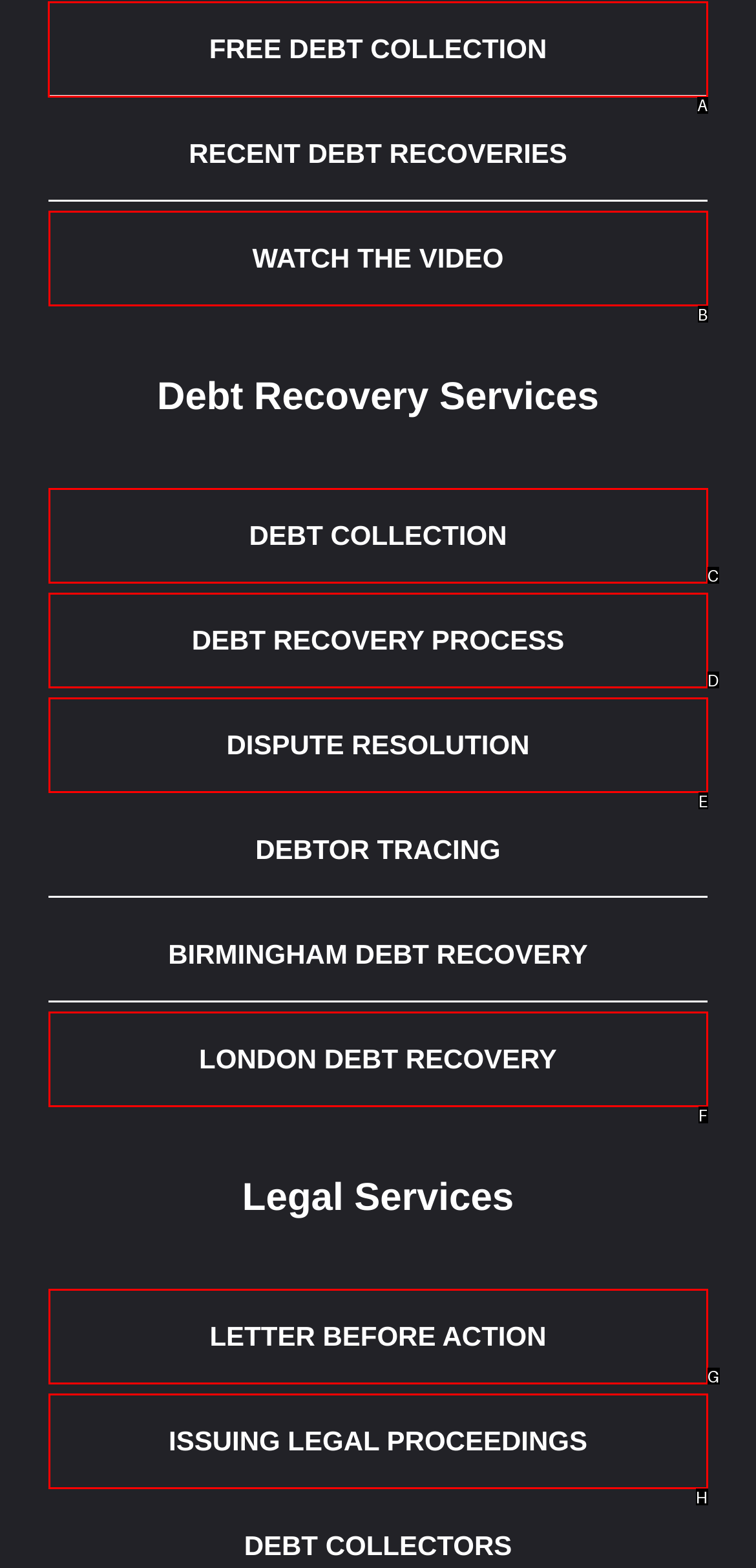Figure out which option to click to perform the following task: Click on 'FREE DEBT COLLECTION'
Provide the letter of the correct option in your response.

A